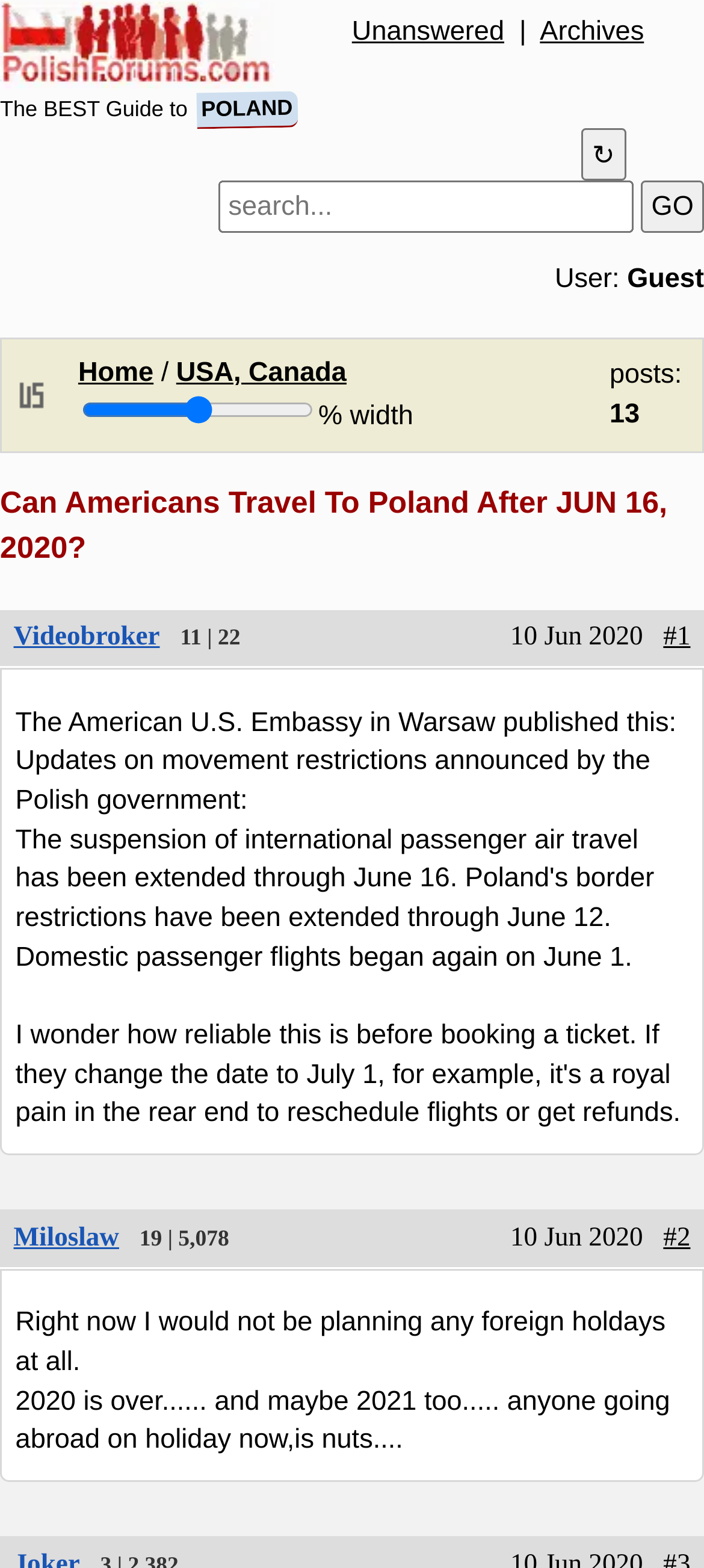Locate and extract the headline of this webpage.

Can Americans Travel To Poland After JUN 16, 2020?